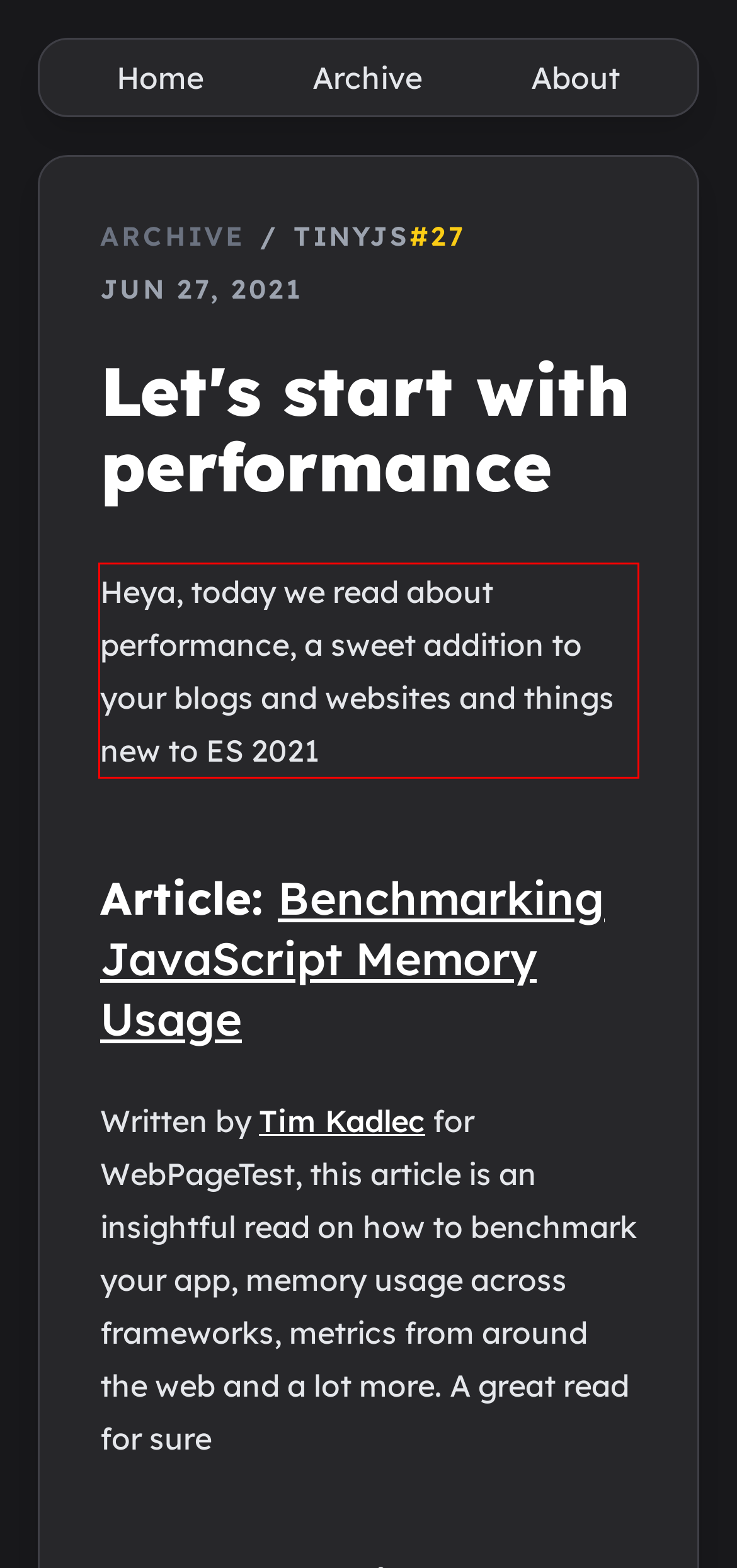Identify and transcribe the text content enclosed by the red bounding box in the given screenshot.

Heya, today we read about performance, a sweet addition to your blogs and websites and things new to ES 2021